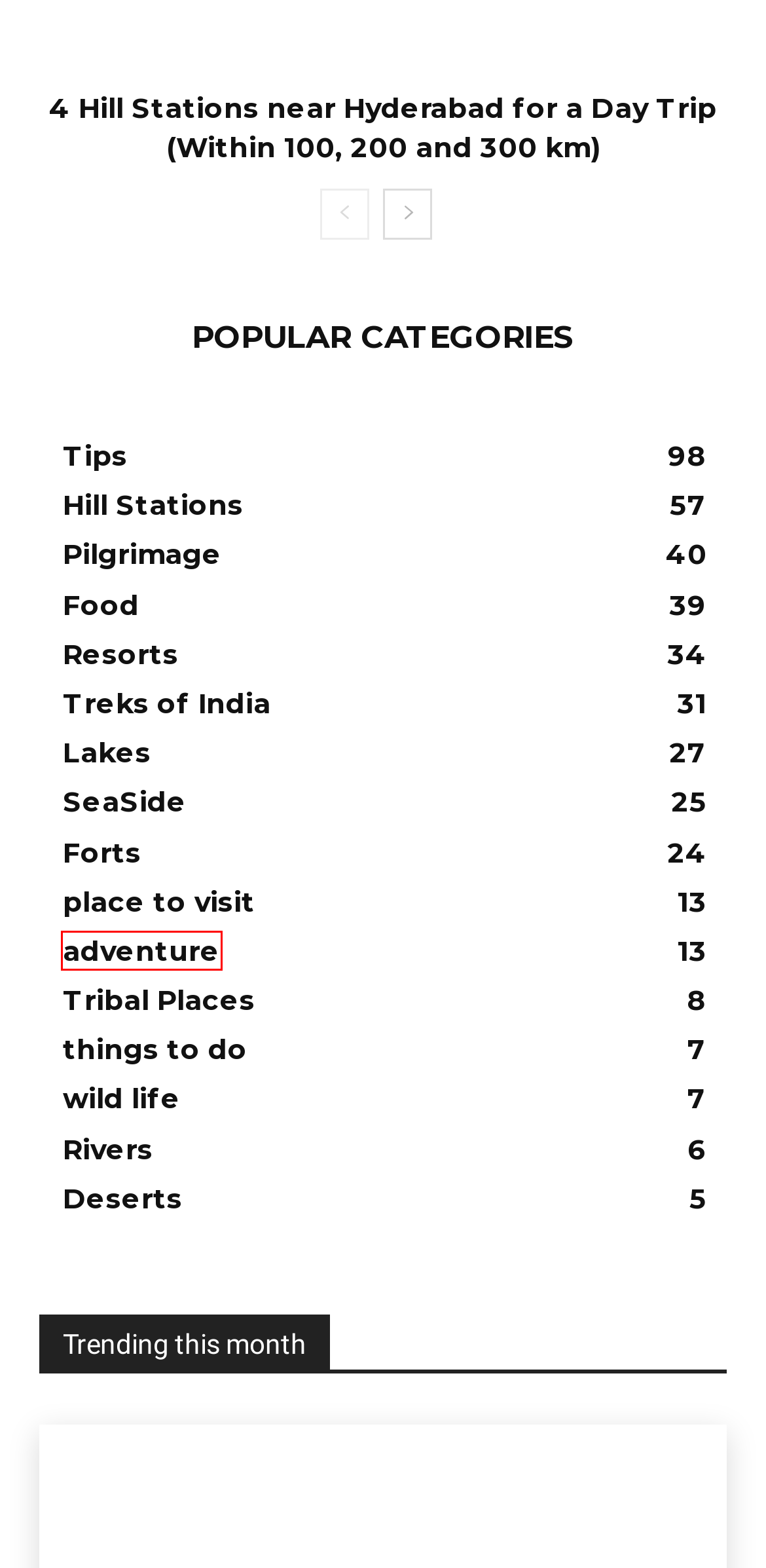Analyze the screenshot of a webpage featuring a red rectangle around an element. Pick the description that best fits the new webpage after interacting with the element inside the red bounding box. Here are the candidates:
A. Pilgrimage -
B. Resorts -
C. Forts -
D. Wild Life -
E. Hill Stations -
F. Place To Visit -
G. Adventure -
H. Tips -

G